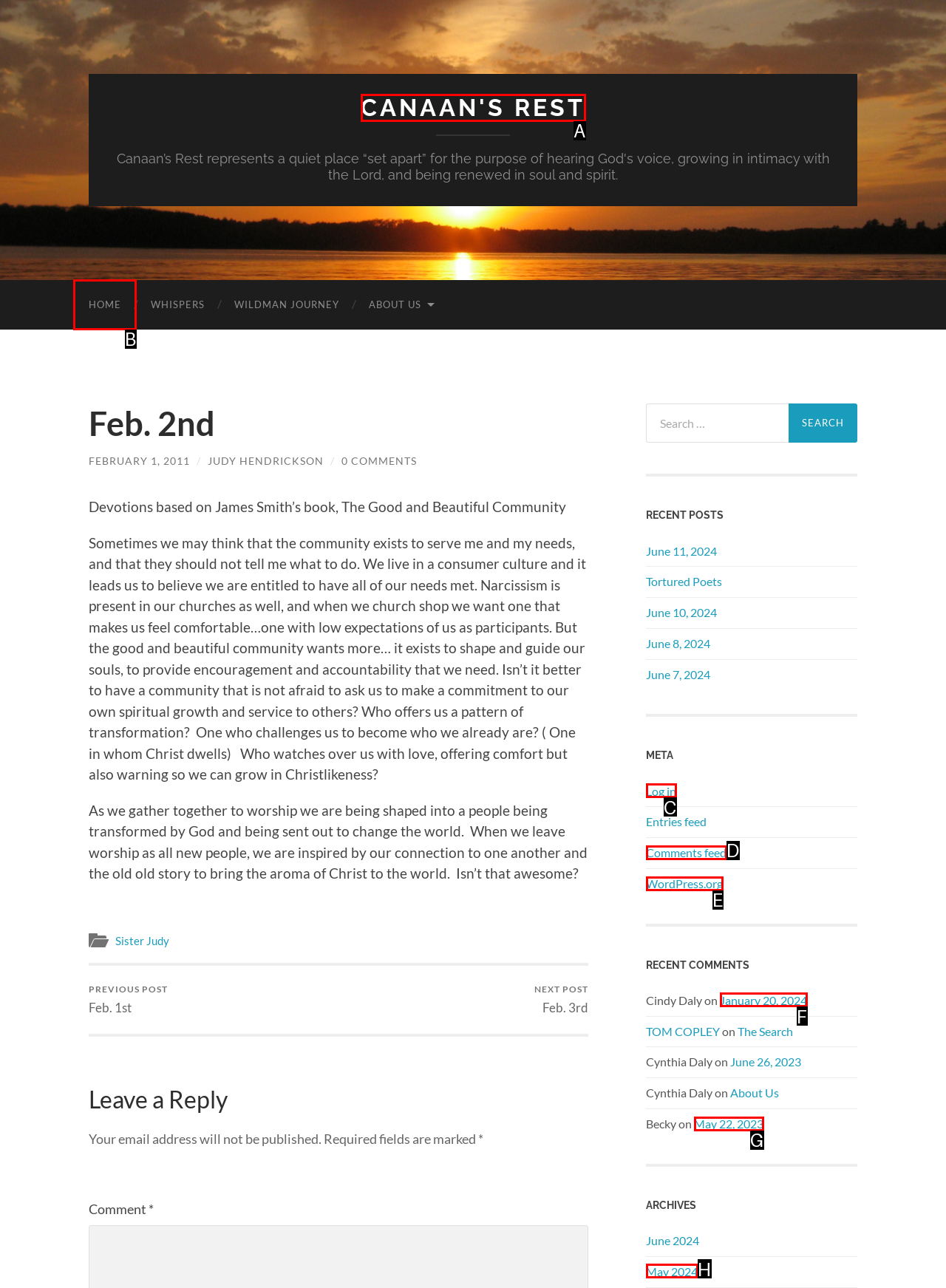Find the option you need to click to complete the following instruction: Click on the 'HOME' link
Answer with the corresponding letter from the choices given directly.

B